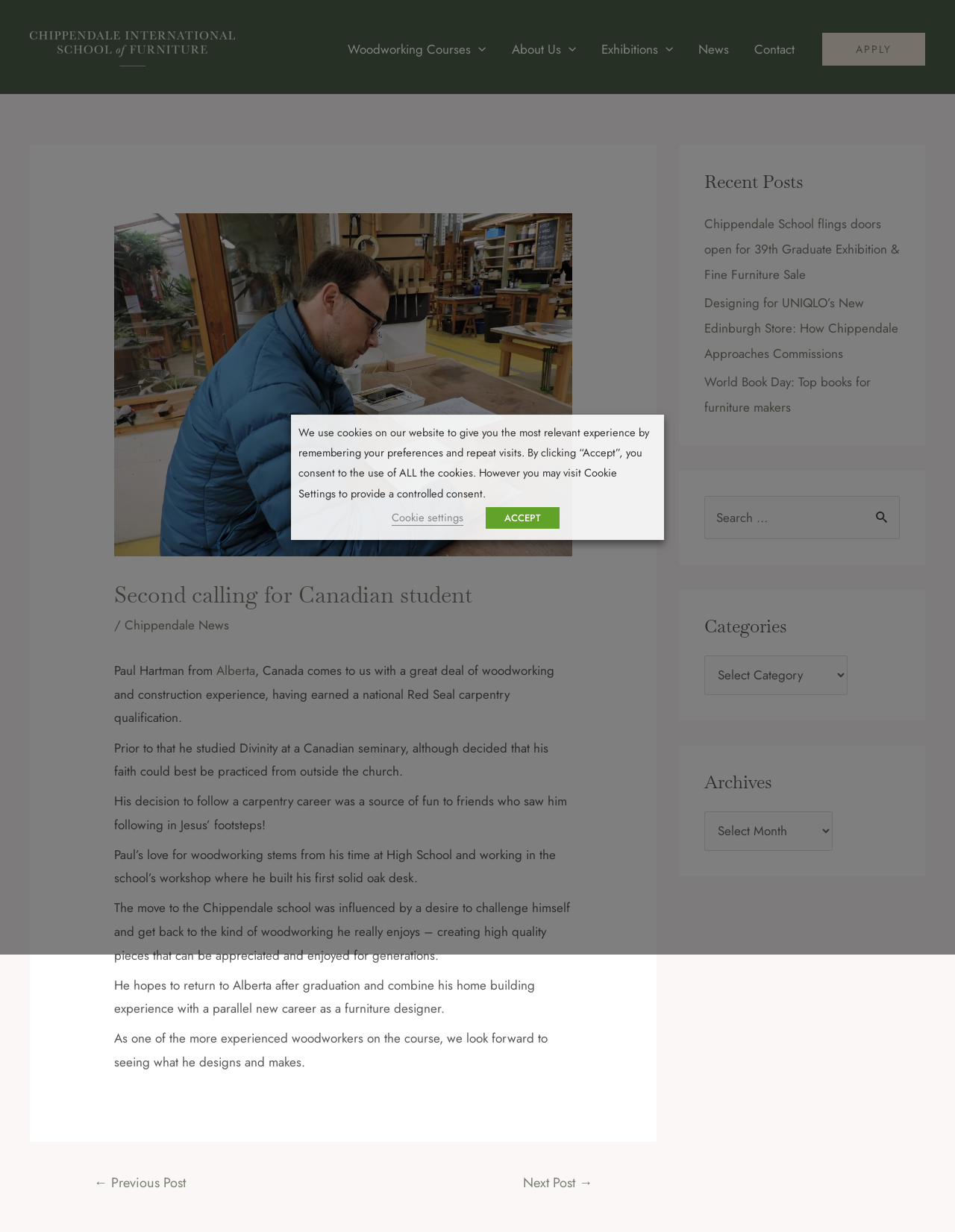What is the topic of the recent post mentioned?
Please utilize the information in the image to give a detailed response to the question.

The recent post mentioned is 'Chippendale School flings doors open for 39th Graduate Exhibition & Fine Furniture Sale', which suggests that the topic of the post is about a graduate exhibition and fine furniture sale event at the Chippendale School.